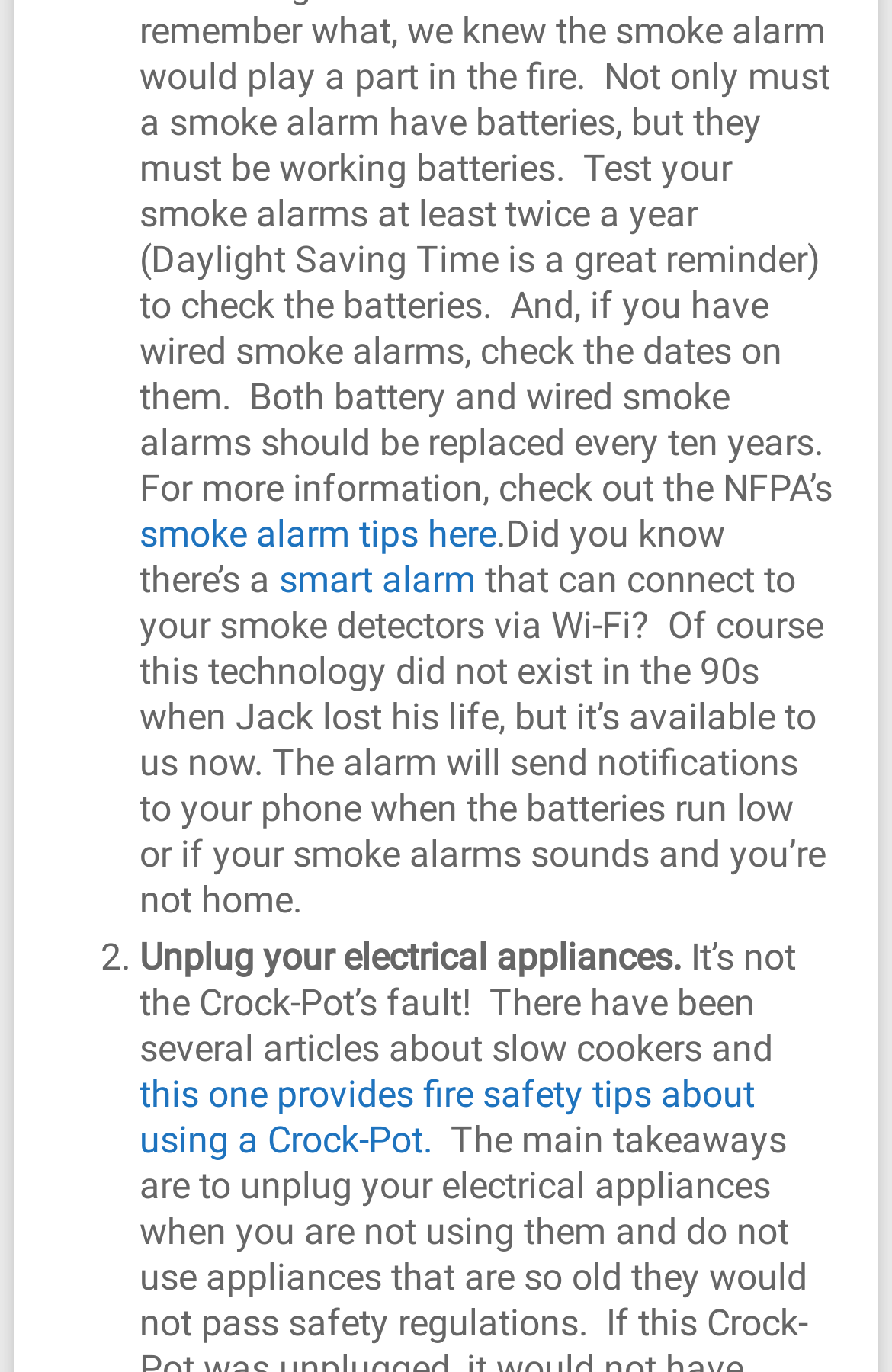Please study the image and answer the question comprehensively:
What is the purpose of a smart alarm?

According to the webpage, a smart alarm can connect to smoke detectors via Wi-Fi, which allows it to send notifications to your phone when the batteries run low or if your smoke alarms sound and you're not home.